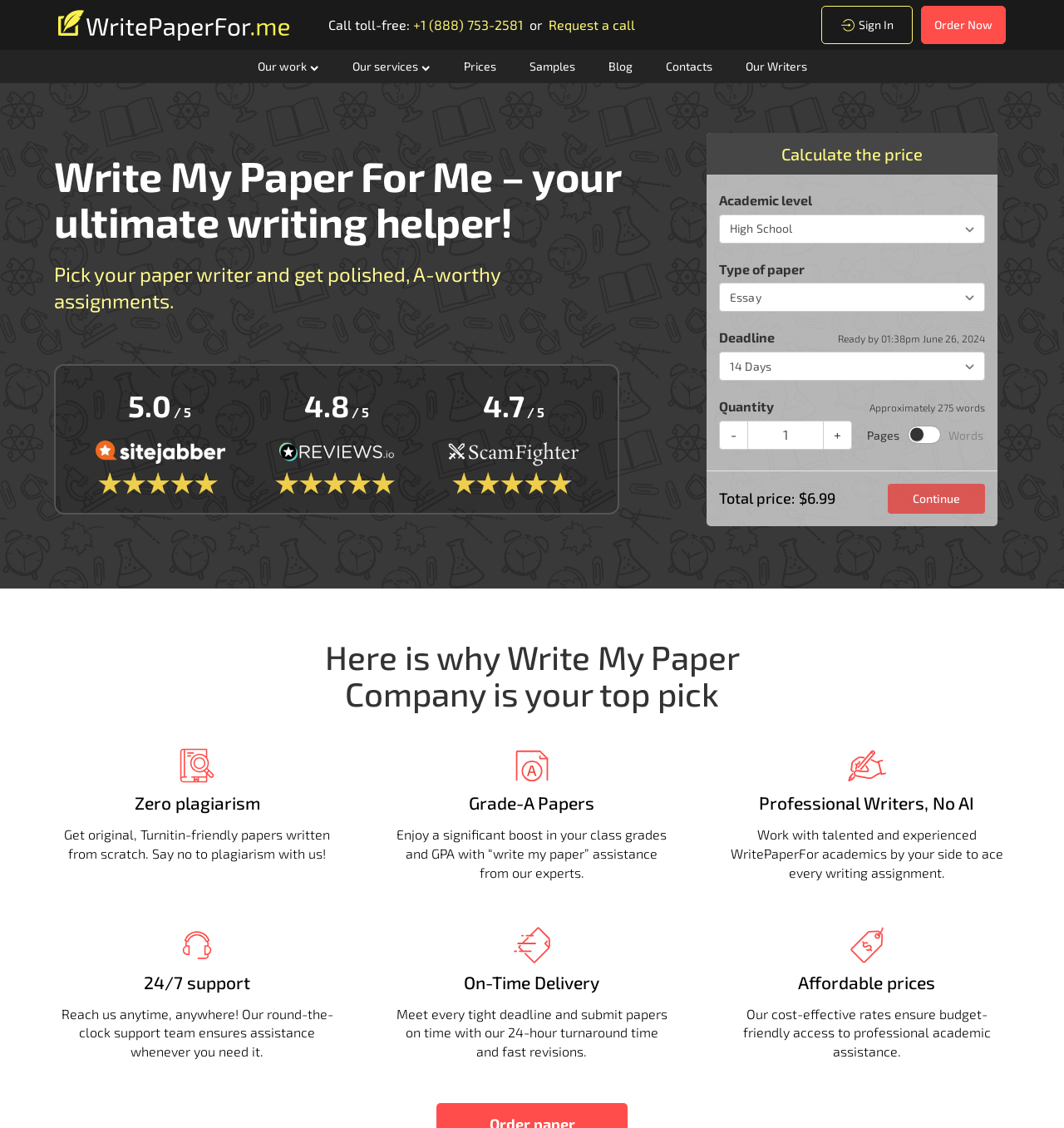Determine the bounding box coordinates of the clickable element to achieve the following action: 'Check the 'Pages Words' checkbox'. Provide the coordinates as four float values between 0 and 1, formatted as [left, top, right, bottom].

[0.812, 0.378, 0.925, 0.393]